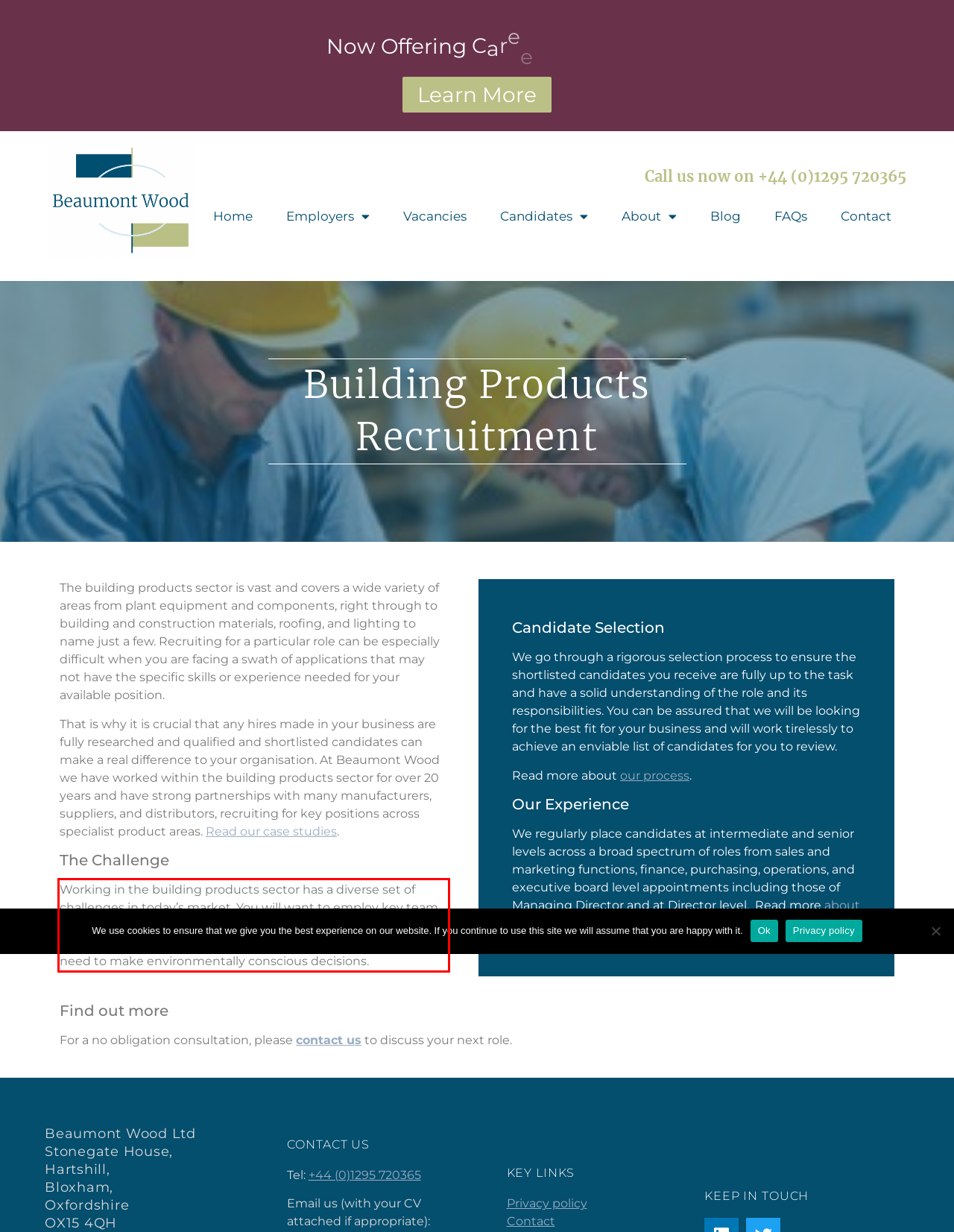Given a screenshot of a webpage, identify the red bounding box and perform OCR to recognize the text within that box.

Working in the building products sector has a diverse set of challenges in today’s market. You will want to employ key team members who can understand the pressures faced by issues such as variable raw material costs, material sourcing, and the need to make environmentally conscious decisions.